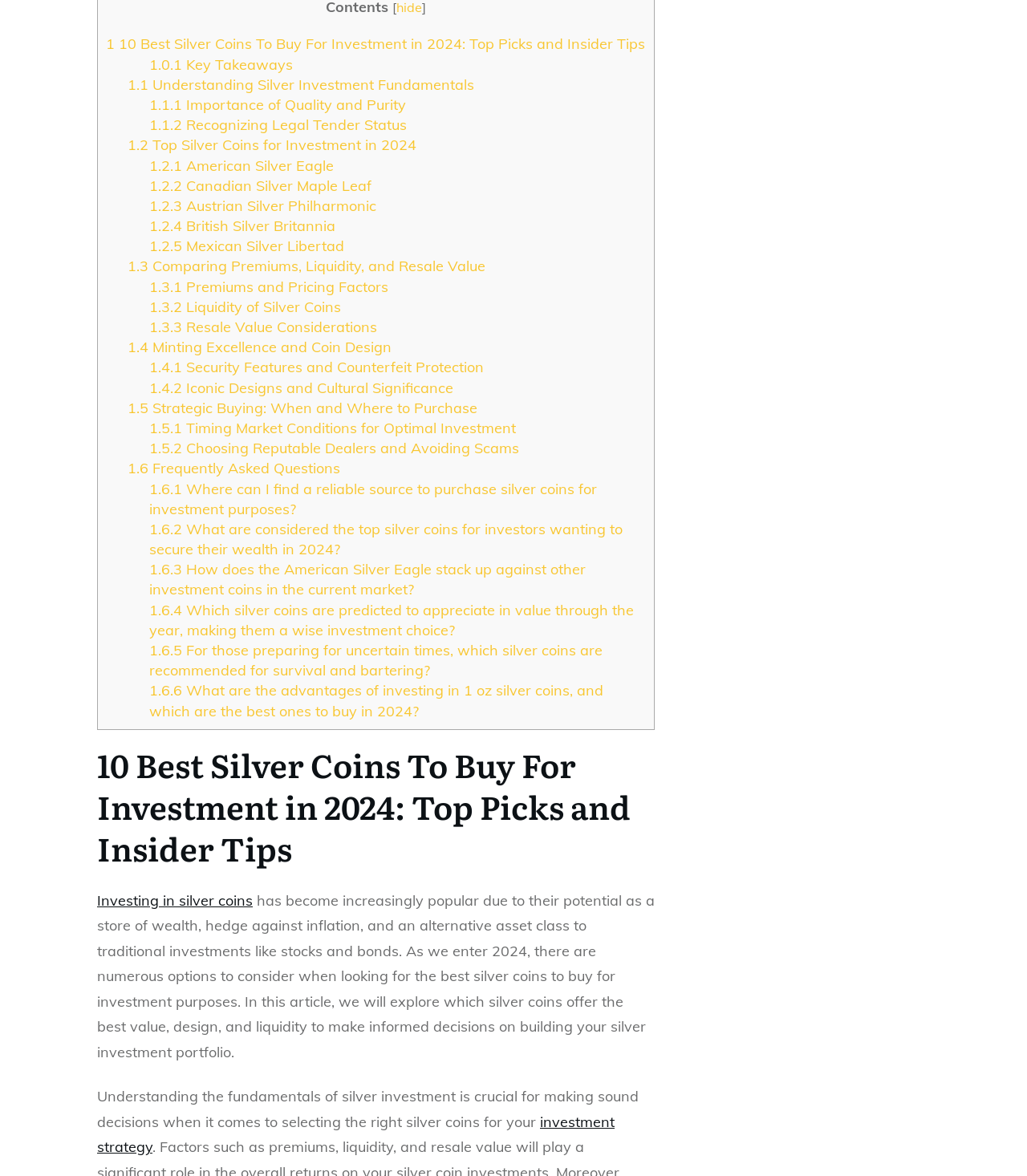What is the main topic of this webpage?
Examine the image and provide an in-depth answer to the question.

Based on the webpage content, it appears that the main topic is about investing in silver coins, as indicated by the heading '10 Best Silver Coins To Buy For Investment in 2024: Top Picks and Insider Tips' and the various links and text related to silver coins.